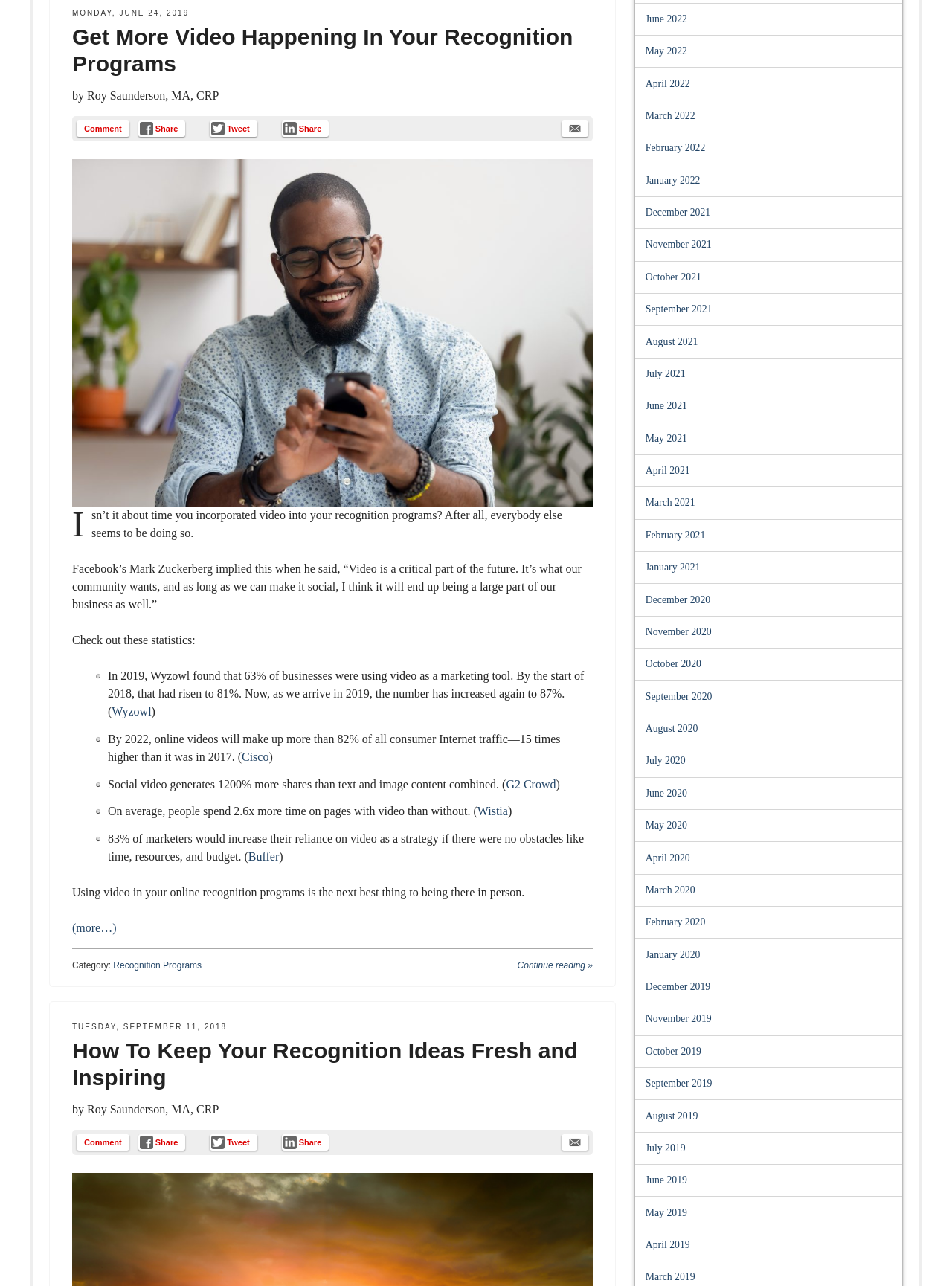Find the coordinates for the bounding box of the element with this description: "April 2019".

[0.678, 0.964, 0.725, 0.972]